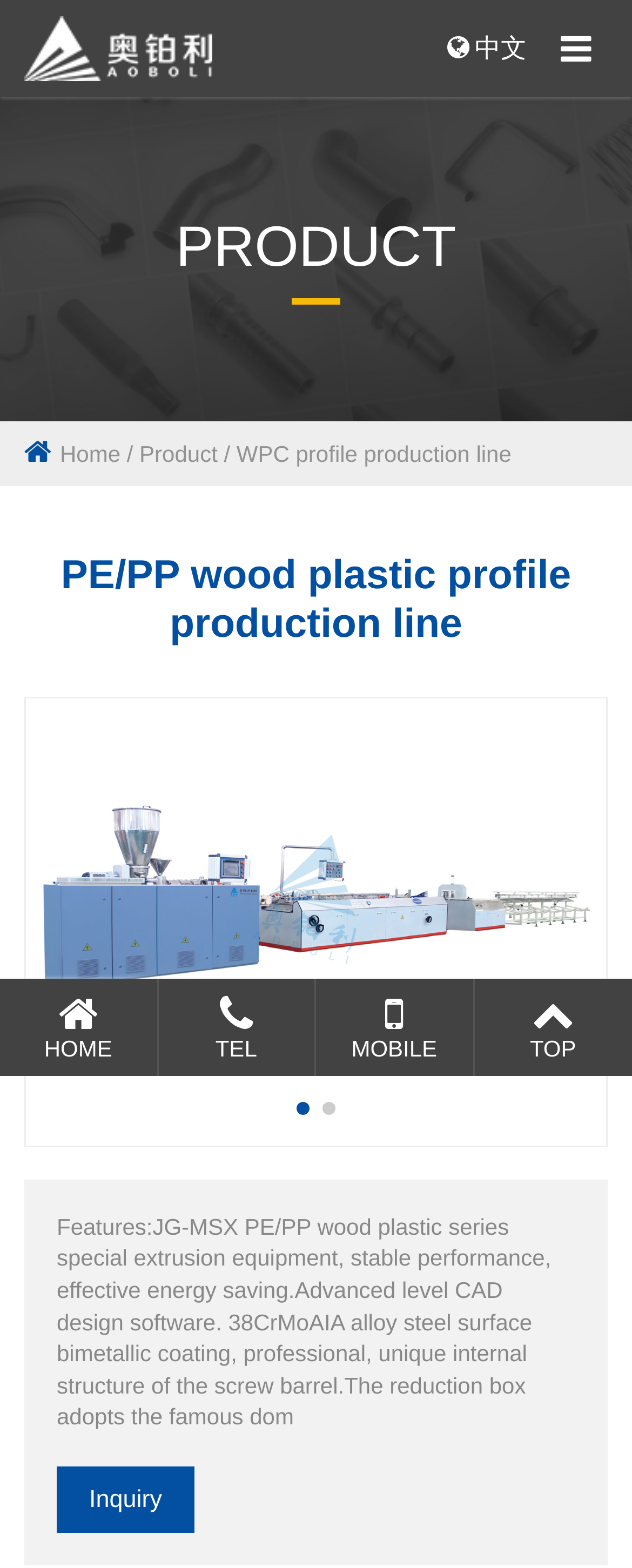Identify the bounding box coordinates for the element you need to click to achieve the following task: "Inquire about the product". The coordinates must be four float values ranging from 0 to 1, formatted as [left, top, right, bottom].

[0.09, 0.935, 0.308, 0.978]